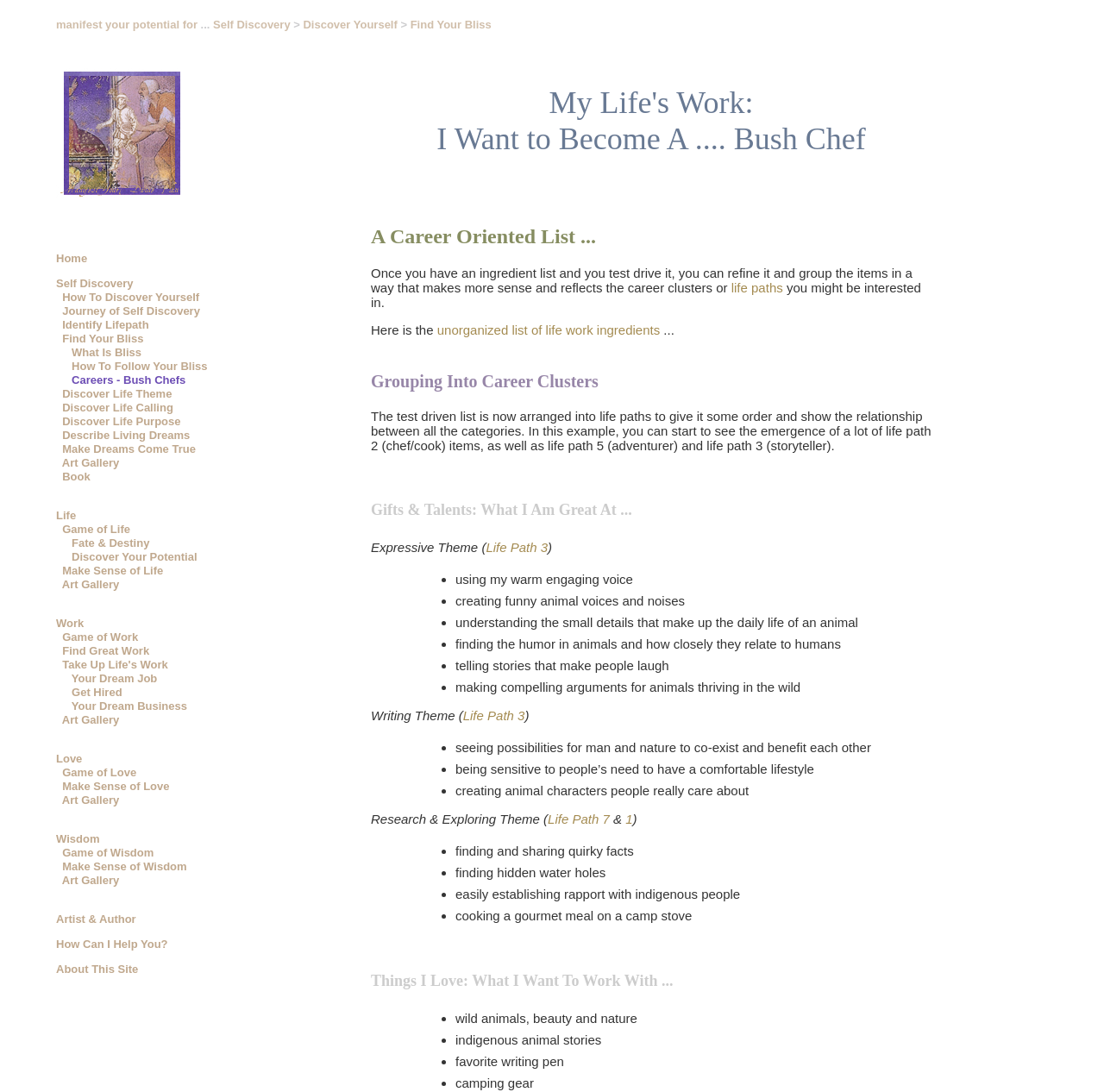What is the title of the first heading?
Refer to the image and provide a concise answer in one word or phrase.

My Life's Work: I Want to Become A.... Bush Chef